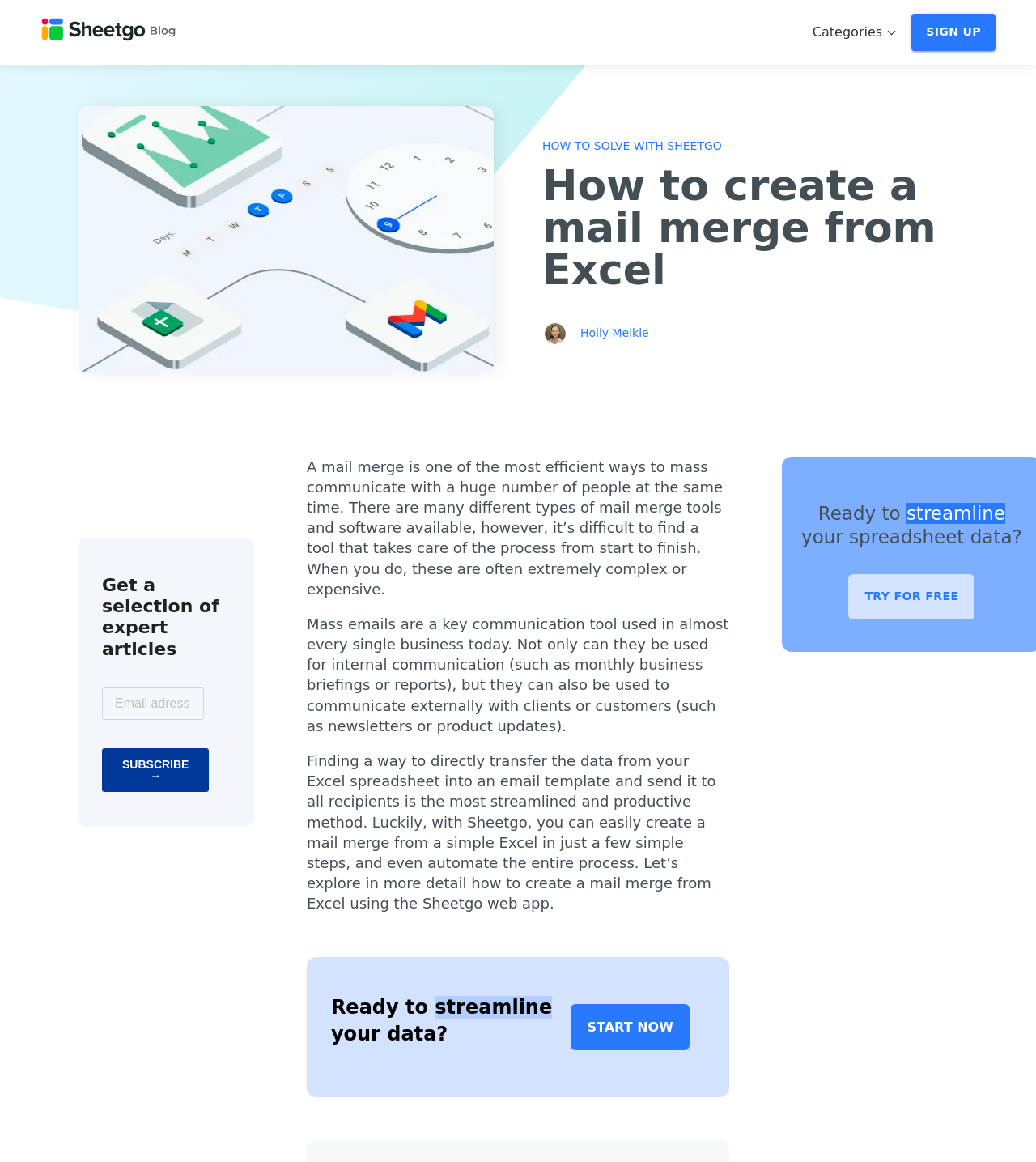Explain the contents of the webpage comprehensively.

This webpage is a step-by-step guide on how to create a mail merge from Excel and send personalized emails to multiple recipients. At the top left corner, there is a link to "Sheetgo" accompanied by an image of the same name. To the right of this, there is a button labeled "Categories" and a link to "SIGN UP". 

Below these elements, there is a featured image related to creating a mail merge from Excel. Next to this image, there is a link to "HOW TO SOLVE WITH SHEETGO" and a heading that matches the title of the webpage. 

Underneath the heading, there is a table layout with a link to the author "Holly Meikle". On the left side of the page, there is a heading that reads "Get a selection of expert articles" and an iframe containing a form. 

The main content of the webpage consists of three paragraphs of text that explain the benefits of using mail merge tools, the importance of mass emails in business, and how to create a mail merge from Excel using Sheetgo. 

At the bottom of the page, there are two headings, one that reads "Ready to streamline your data?" and another that reads "Ready to streamline your spreadsheet data?". These headings are accompanied by links to "START NOW" and "TRY FOR FREE", respectively.